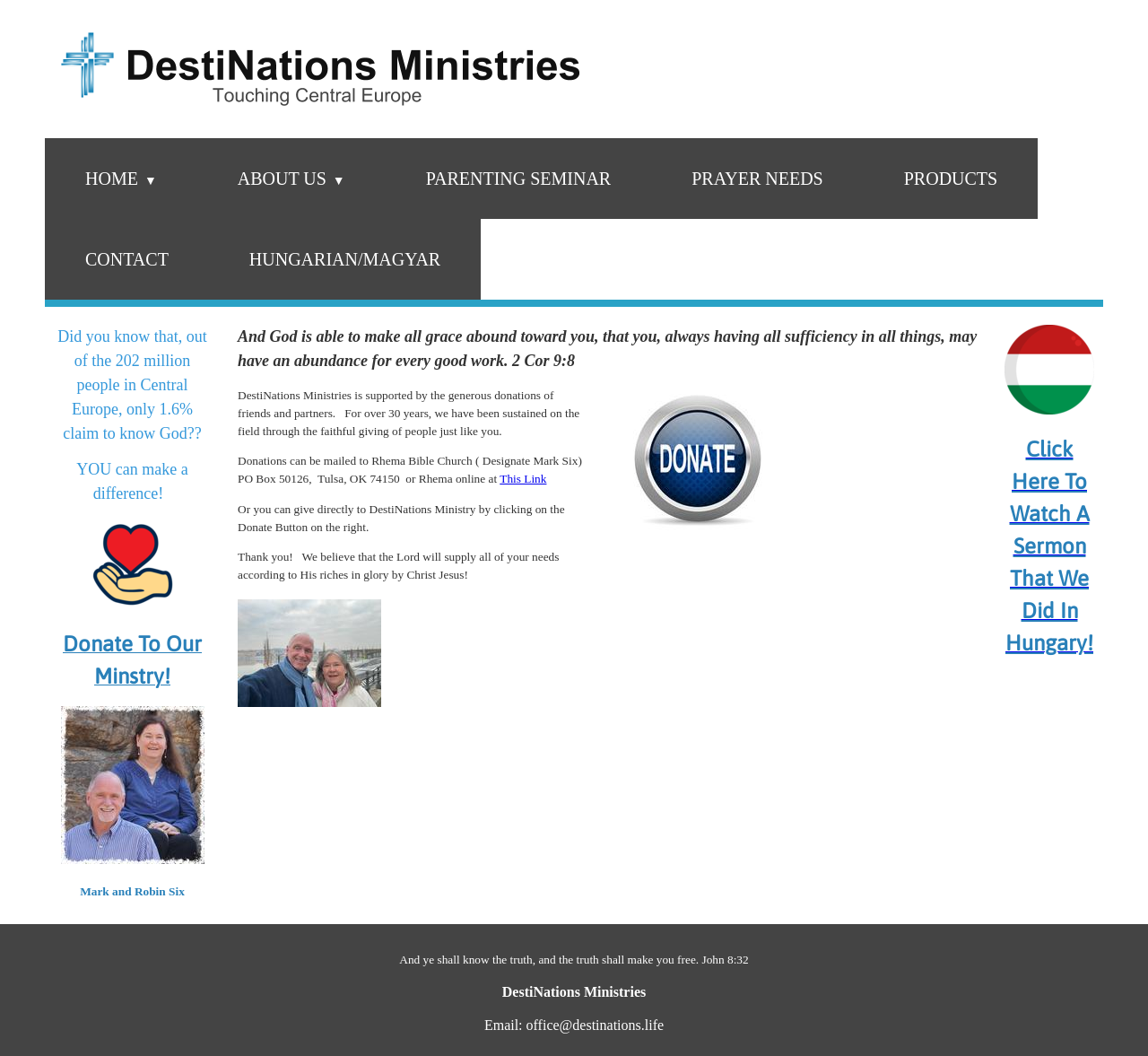Write a detailed summary of the webpage.

This webpage is about DestiNations Ministries, a Christian missionary organization focused on preaching the Gospel in Eastern Europe. At the top of the page, there is a navigation menu with links to "HOME", "ABOUT US", "PARENTING SEMINAR", "PRAYER NEEDS", "PRODUCTS", "CONTACT", and "HUNGARIAN/MAGYAR". 

Below the navigation menu, there is a section with a striking statistic about the number of people in Central Europe who claim to know God, followed by a call to action to make a difference. There are also links to donate to the ministry and a brief introduction to Mark and Robin Six, the founders of the organization.

On the right side of the page, there is a section with a Bible verse from 2 Corinthians 9:8, followed by a message about the ministry's financial support and a call to donate. There is also a link to Rhema Bible Church and an option to give directly to DestiNations Ministry.

Further down the page, there is a heading that invites visitors to watch a sermon that the ministry did in Hungary, with a link to the video. At the bottom of the page, there are three columns with unknown content, possibly images or icons. Finally, there are two static text elements with Bible verses, one from John 8:32 and another with the ministry's name, email address, and a call to know the truth and be set free.